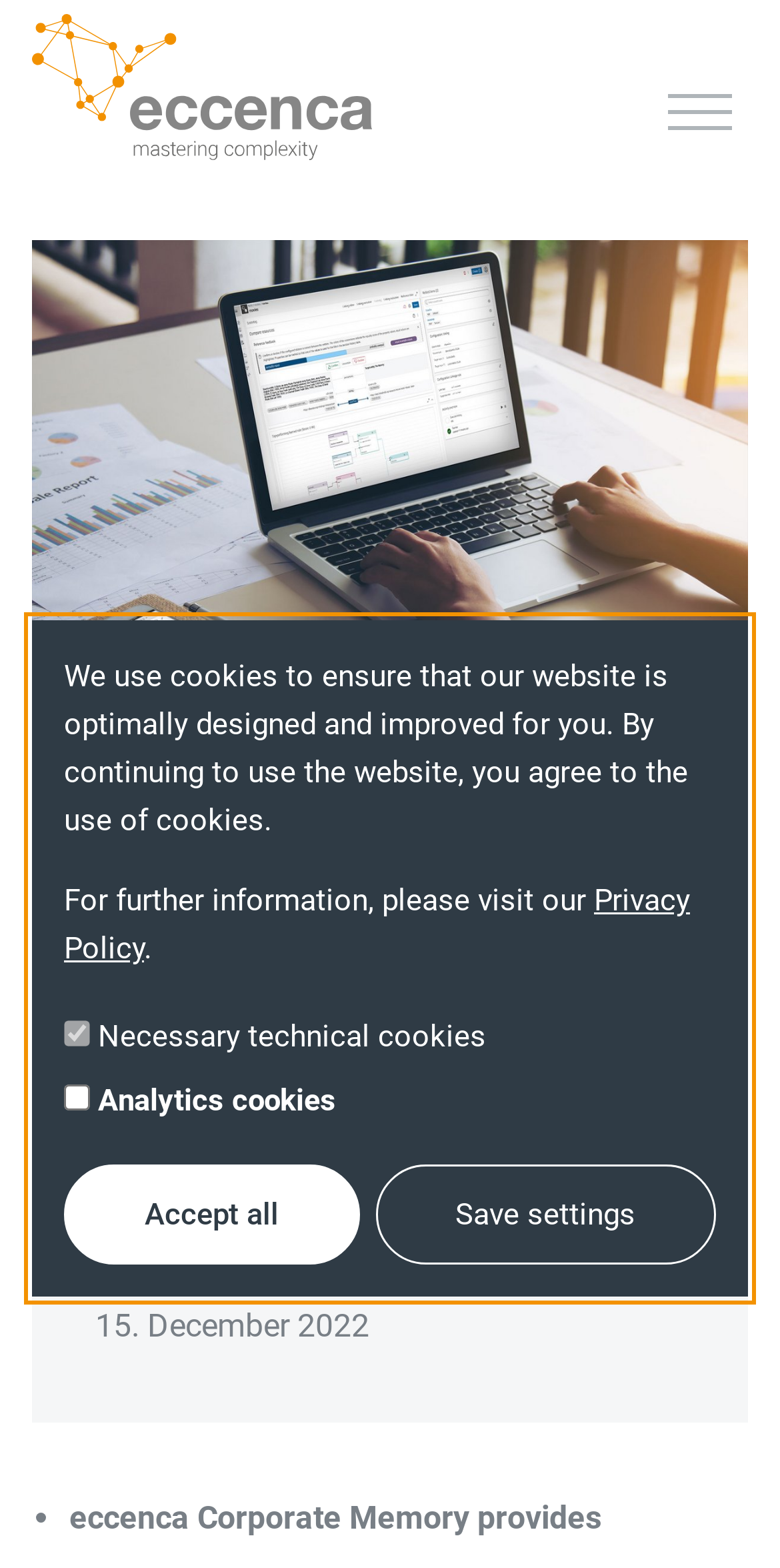Given the following UI element description: "Accept all", find the bounding box coordinates in the webpage screenshot.

[0.082, 0.743, 0.46, 0.806]